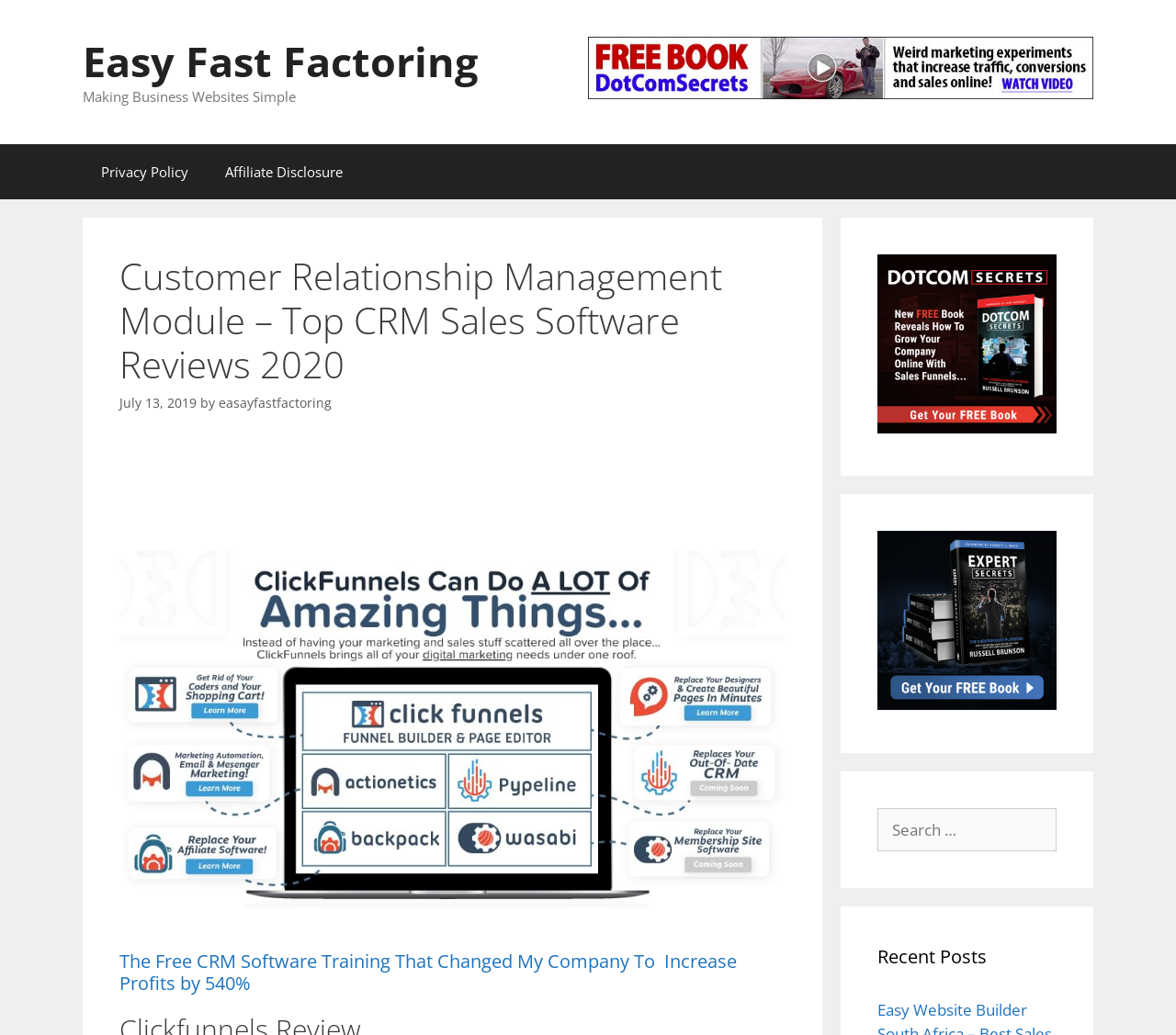Identify the bounding box of the HTML element described as: "Easy Fast Factoring".

[0.07, 0.032, 0.406, 0.086]